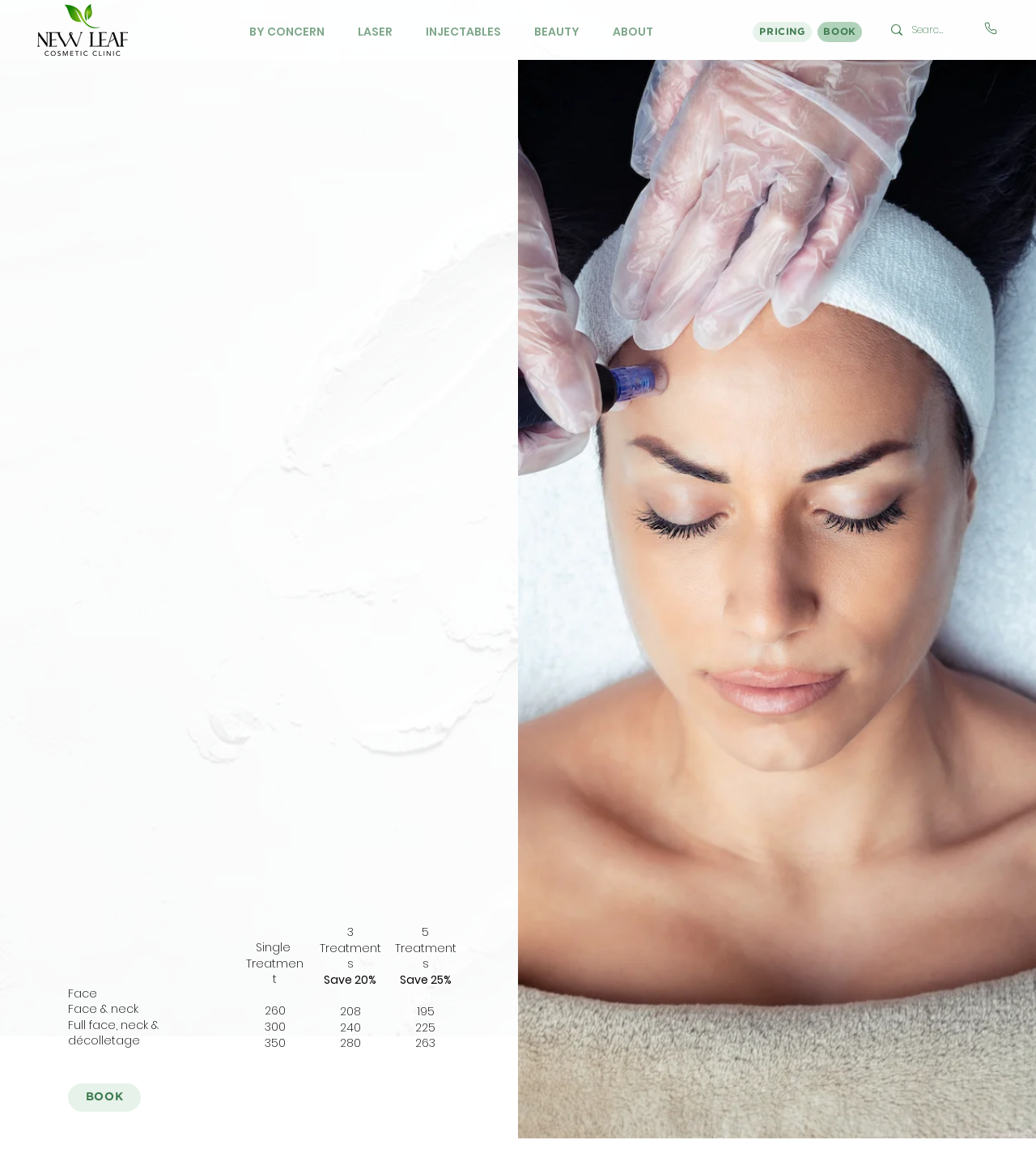Utilize the details in the image to give a detailed response to the question: What is Clinical Micro Needling?

Based on the webpage content, Clinical Micro Needling is a skin rejuvenation treatment that uses a device called Dermapen to gently puncture the skin with tiny medical grade needles, inducing collagen production and delivering impressive results in skin rejuvenation and treating acne and acne scarring, reducing pore size, and minimising fine lines and wrinkles.